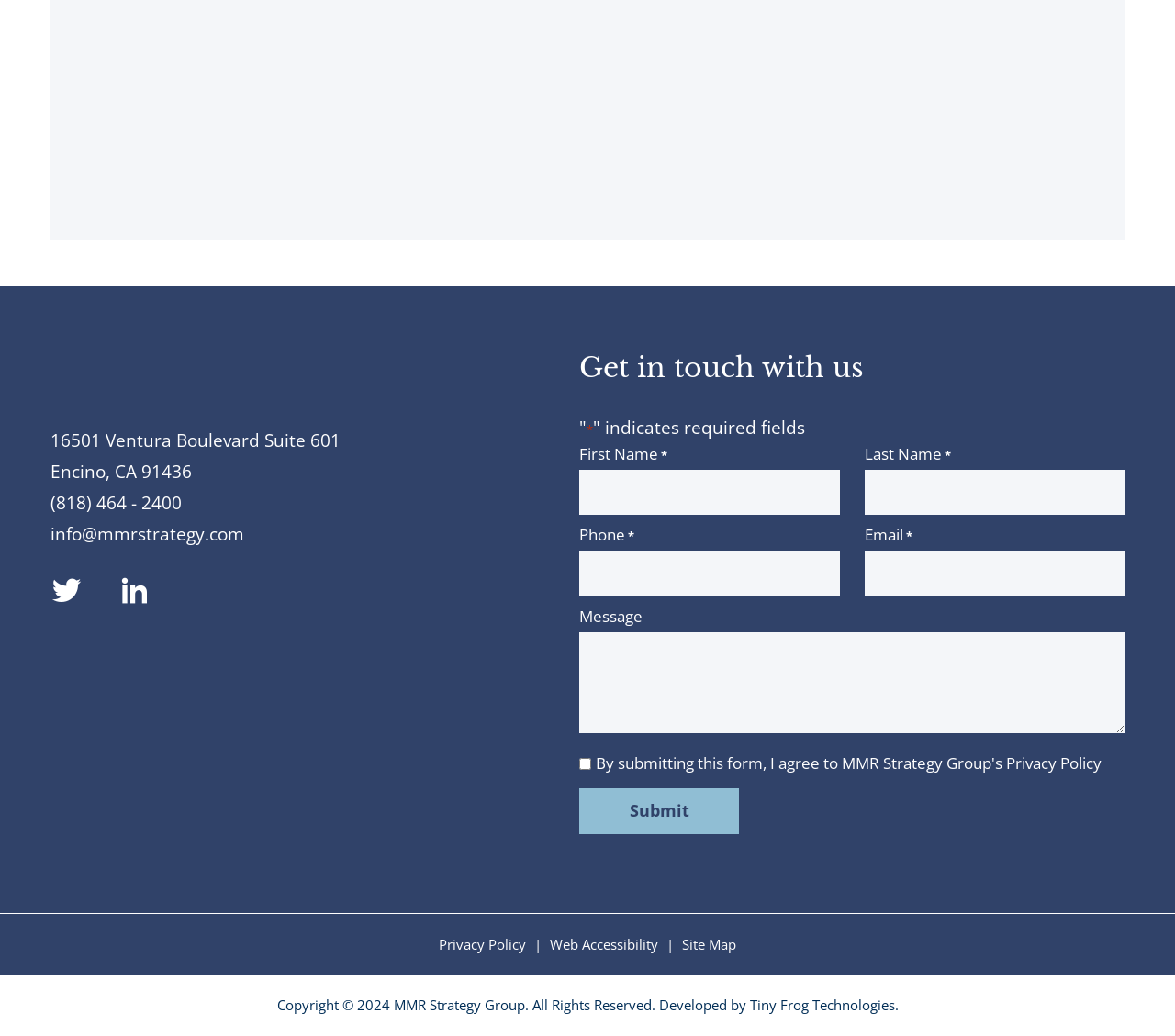Locate the bounding box coordinates for the element described below: "Toast of the Town 2020". The coordinates must be four float values between 0 and 1, formatted as [left, top, right, bottom].

None